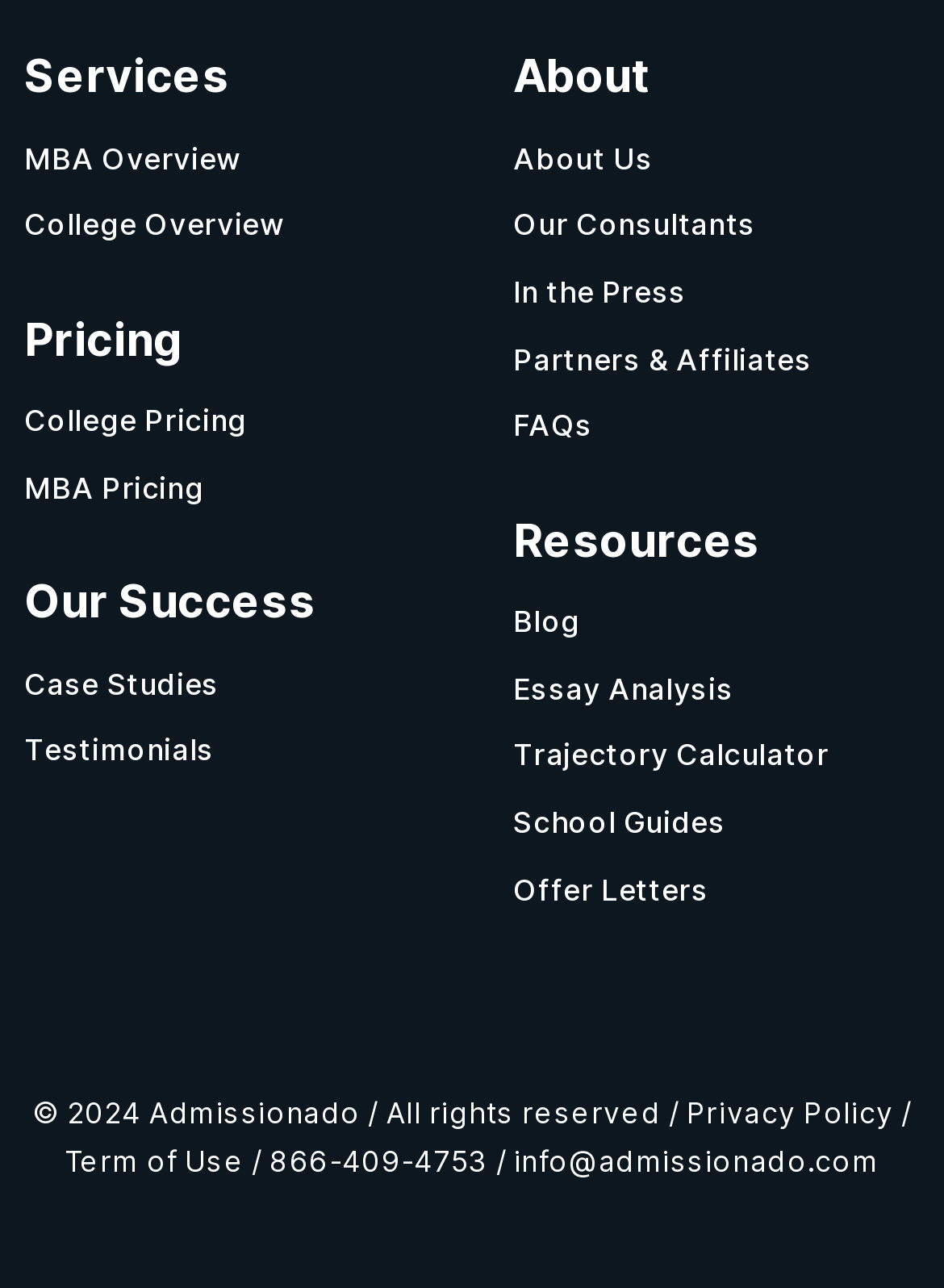Answer the following inquiry with a single word or phrase:
What type of content is available in the 'Blog' section?

Essay analysis and more